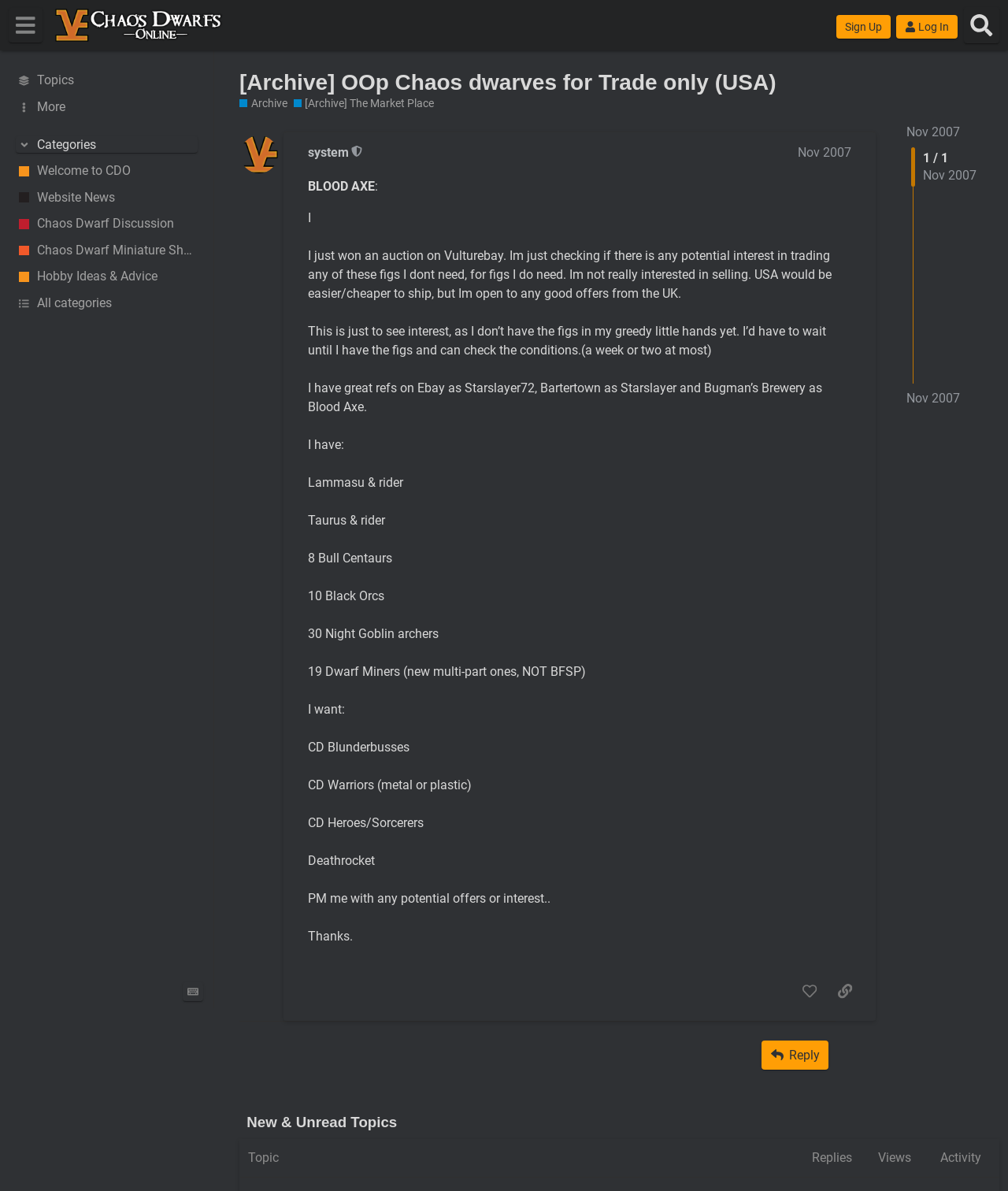How many replies are there to this thread?
Based on the image, respond with a single word or phrase.

0